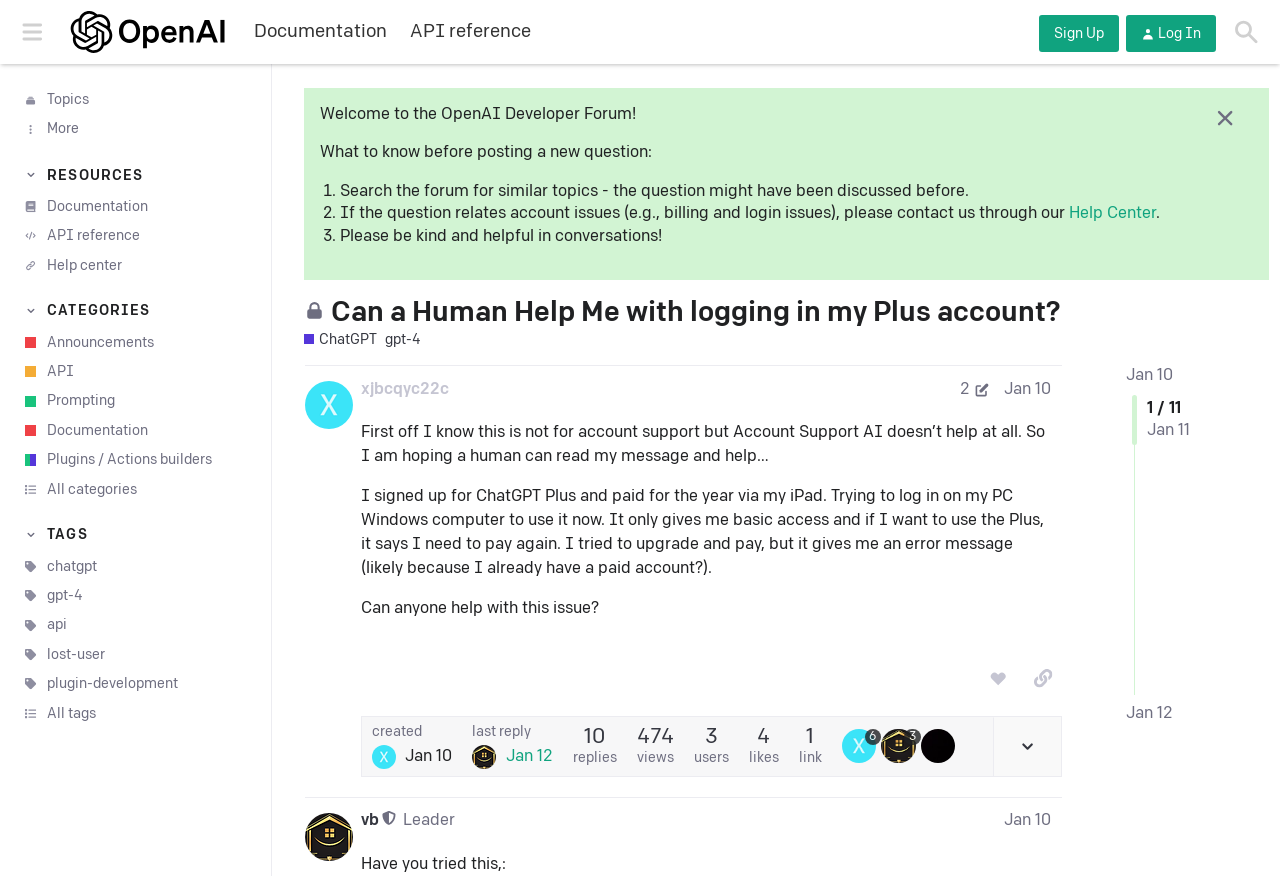Give an extensive and precise description of the webpage.

This webpage is a forum discussion page on the OpenAI Developer Forum. At the top, there is a header section with a button to toggle the sidebar, a link to the OpenAI Developer Forum, and buttons to sign up and log in. Below the header, there are links to various resources, including documentation, API references, and a help center.

On the left side, there is a sidebar with buttons to navigate to different sections, including resources, categories, and tags. The categories section has links to various topics, such as announcements, API, and plugins/actions builders. The tags section has links to popular tags, including chatgpt, gpt-4, and api.

In the main content area, there is a welcome message and a set of guidelines for posting on the forum. Below the guidelines, there is a closed topic titled "Can a Human Help Me with logging in my Plus account?" with a description of the issue and a request for human assistance. The topic has a tag "gpt-4" and was posted on January 10.

Below the topic title, there are links to the author's profile and the post edit history. The post content describes the issue of not being able to log in to the ChatGPT Plus account on a PC Windows computer after signing up and paying for the year via an iPad. The author is seeking help from a human as the Account Support AI was not helpful.

At the bottom of the page, there are links to navigate to other pages of the topic, with the current page being 1 of 11.